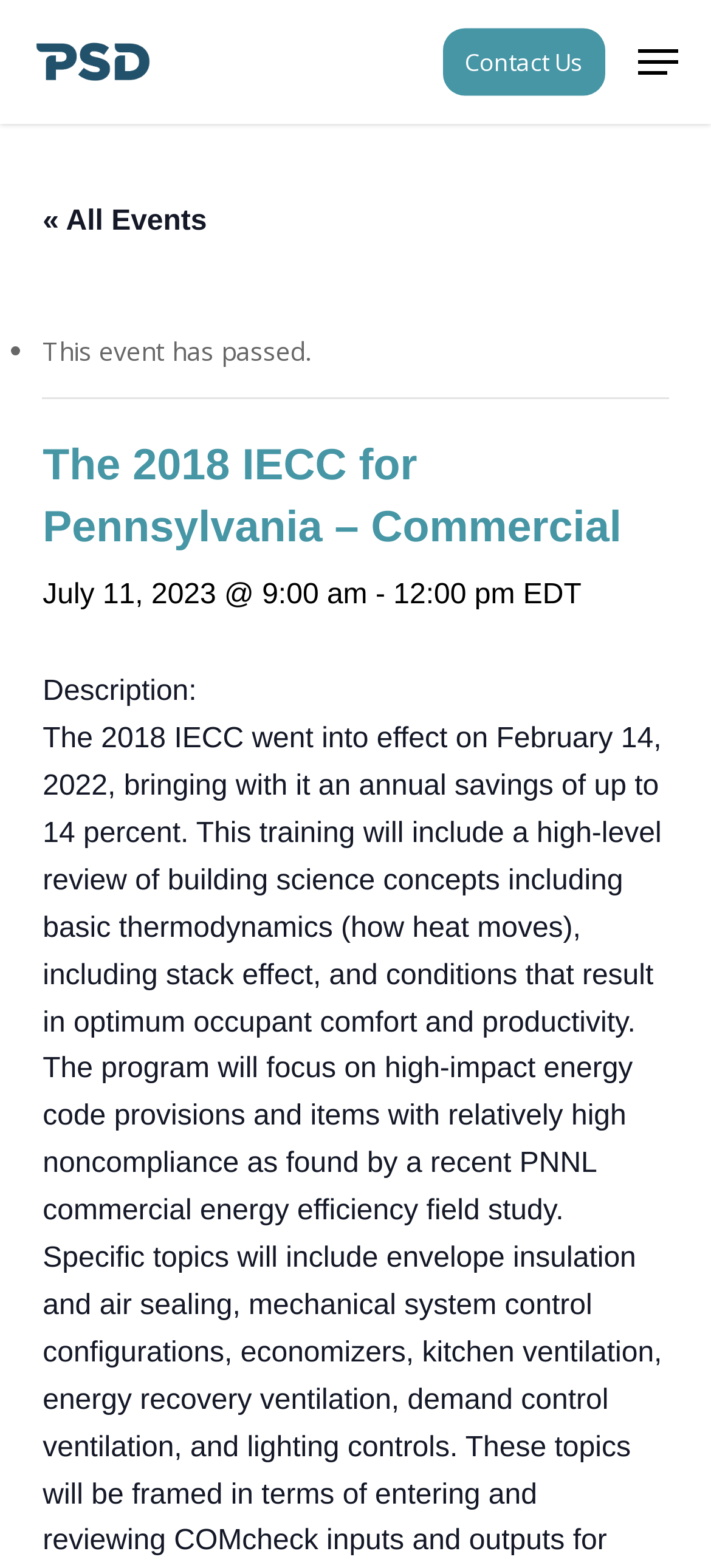Identify the bounding box for the UI element that is described as follows: "Contact Us".

[0.623, 0.018, 0.851, 0.061]